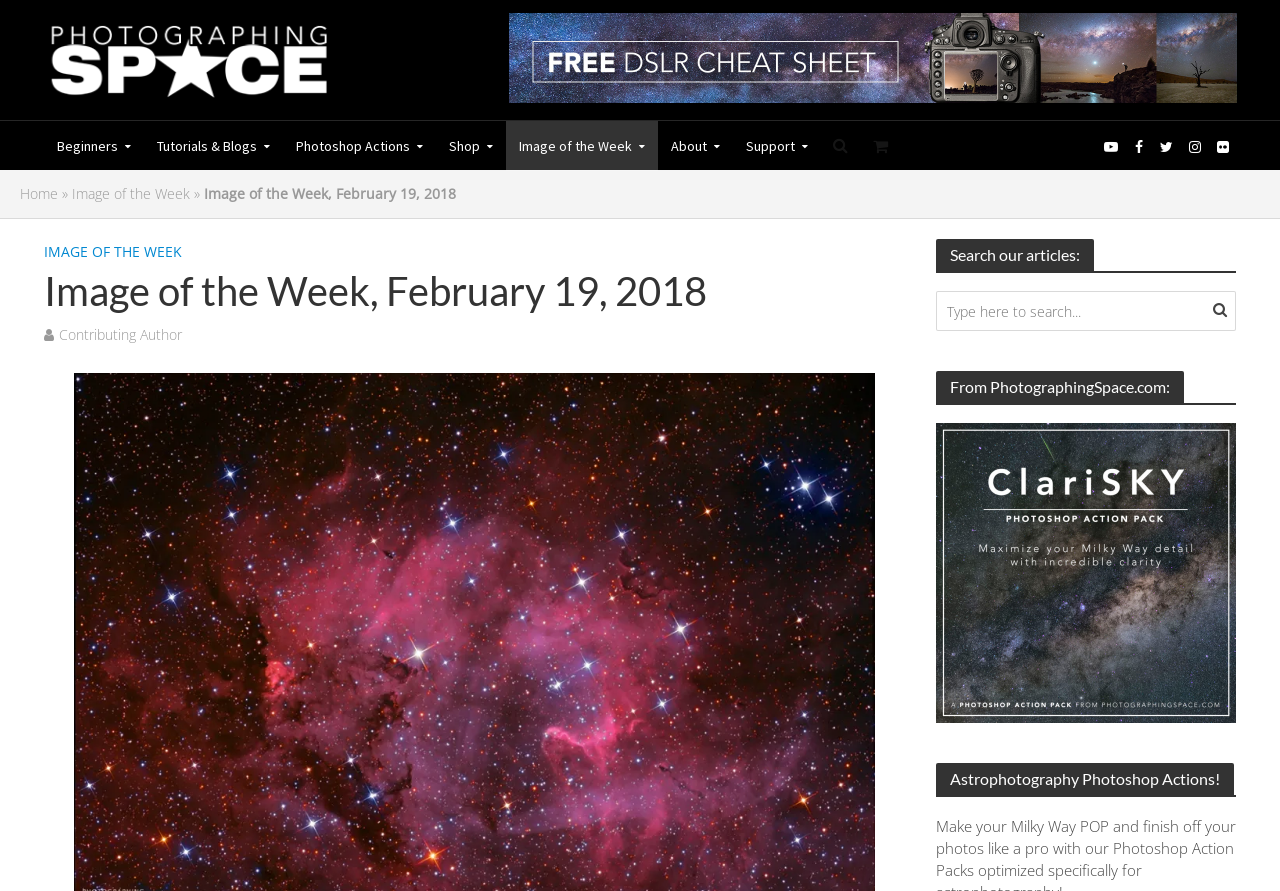Offer a meticulous caption that includes all visible features of the webpage.

The webpage is about PhotographingSpace.com, a website focused on astrophotography. At the top left, there is a logo of PhotographingSpace.com, accompanied by a link to the website's homepage. To the right of the logo, there are several links to different sections of the website, including "Beginners", "Tutorials & Blogs", "Photoshop Actions", "Shop", "Image of the Week", "About", and "Support".

Below the top navigation bar, there is a table with several social media links. On the left side of the page, there is a navigation menu with links to "Home" and "Image of the Week". The main content of the page is divided into several sections. The first section is headed "Image of the Week, February 19, 2018" and features a contributing author link. 

Below this section, there is a search bar with a heading "Search our articles:" and a button to submit the search query. The next section is headed "From PhotographingSpace.com:" and features a large image of the website's branding. The final section is headed "Astrophotography Photoshop Actions!" and appears to be promoting a product or service related to astrophotography.

The main image of the page is a stunning photo of a lion's mane nebula, taken by Zoltán Bach, which is the "Image of the Week" for February 19, 2018.